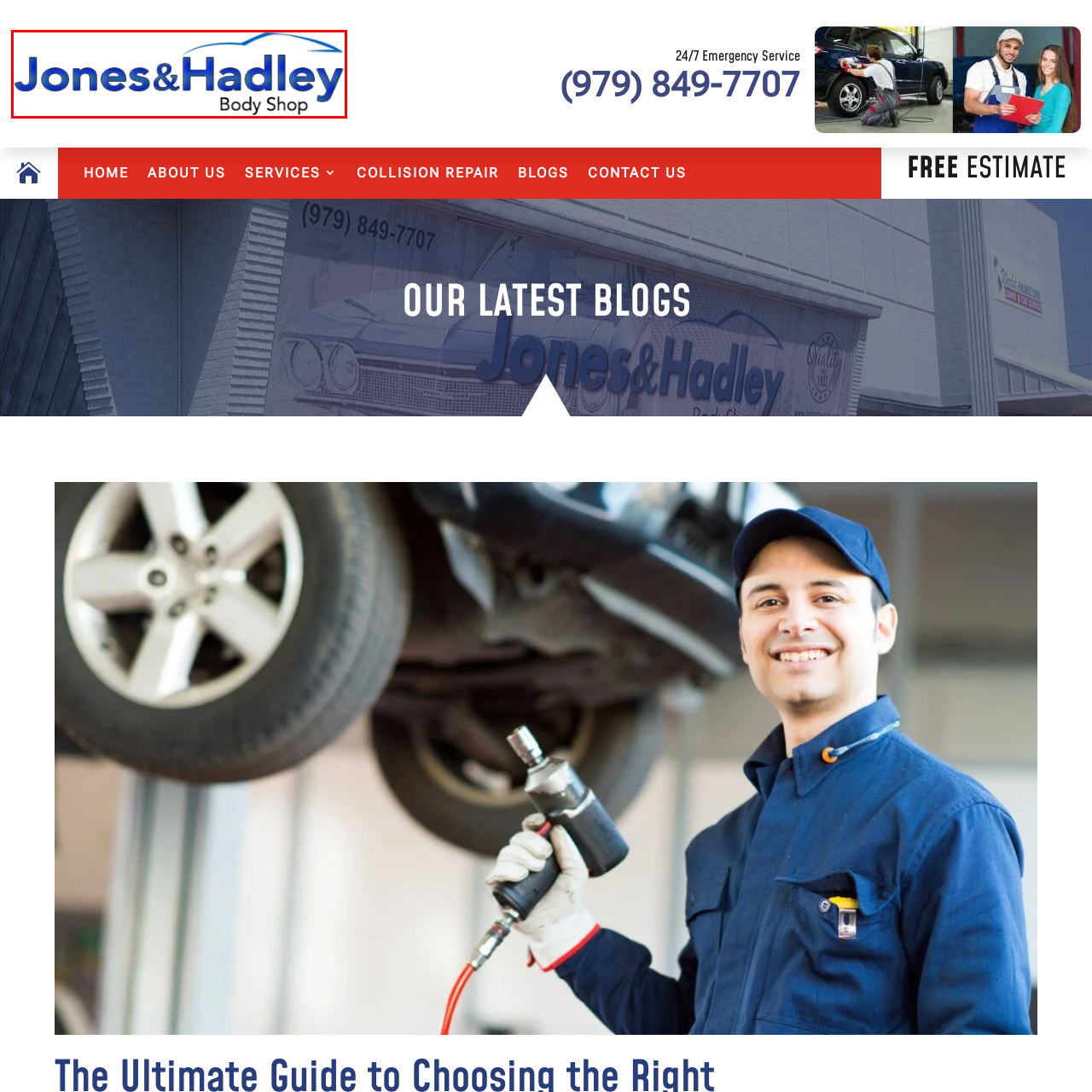Please concentrate on the part of the image enclosed by the red bounding box and answer the following question in detail using the information visible: What is above the text in the logo?

According to the caption, a subtle outline of a car appears above the text, reinforcing the automotive theme of the logo.